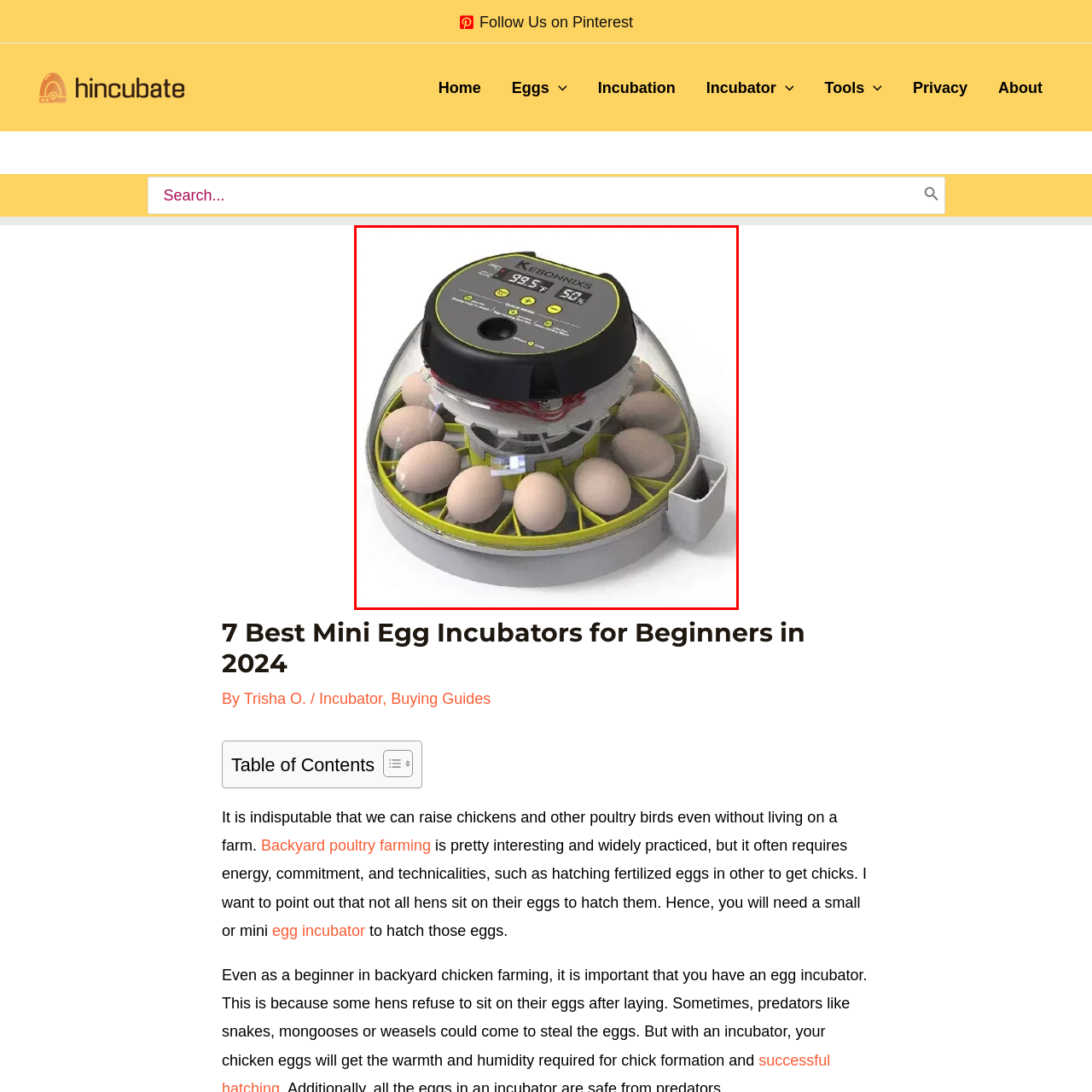Provide a detailed account of the visual content within the red-outlined section of the image.

The image showcases the KEBONNIXS 12 Egg Incubator, a compact and efficient device designed for beginners venturing into egg hatching. This incubator features a clear dome that provides visibility of the eggs arranged in a circular layout, allowing users to monitor the incubation process easily. The device is equipped with a top control panel displaying crucial information such as temperature and humidity levels, ensuring optimal conditions for hatching. With its user-friendly design, the KEBONNIXS incubator is ideal for those interested in backyard poultry farming, making it easier to hatch fertilized eggs without the need for traditional methods.